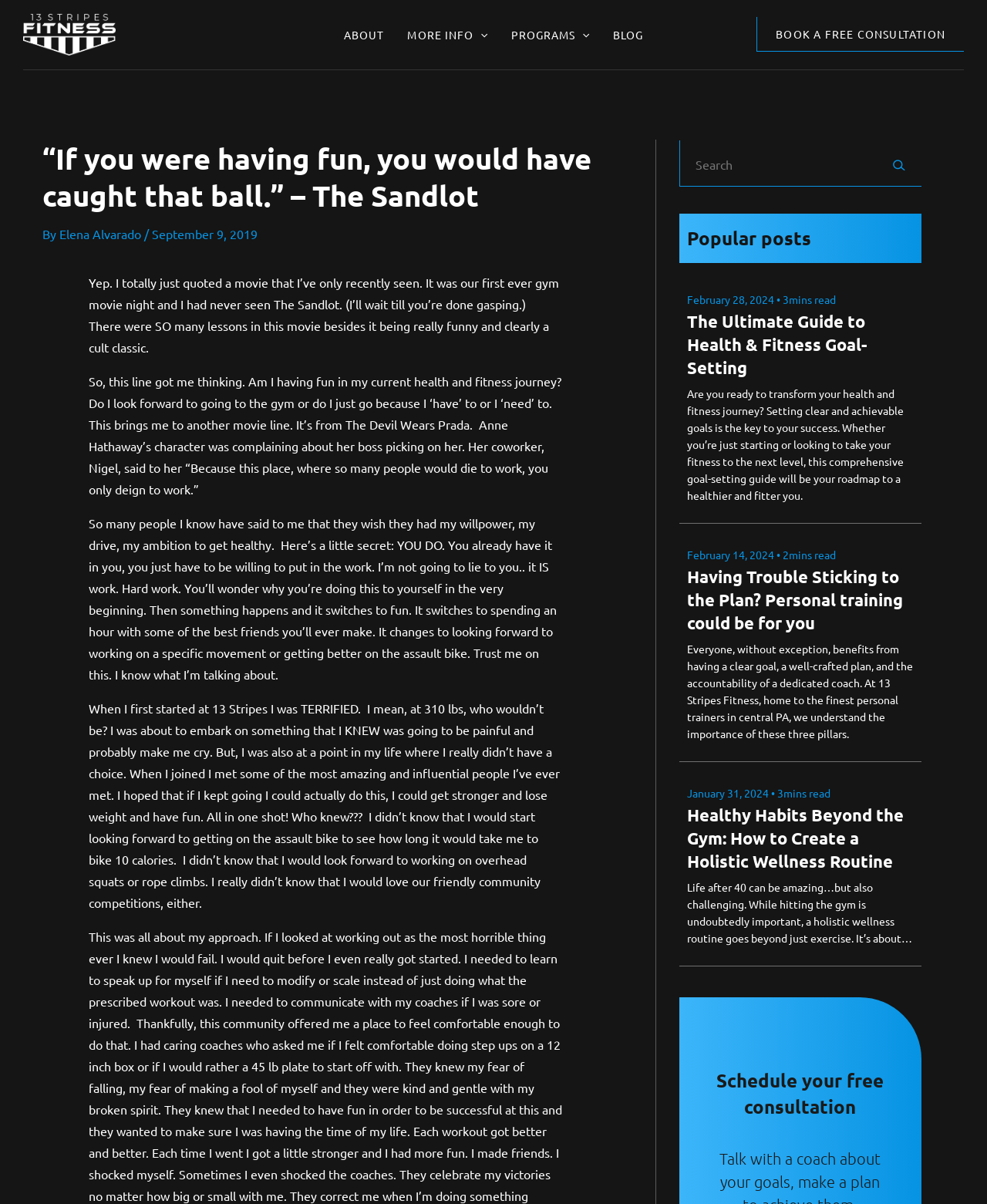Using the provided element description "About", determine the bounding box coordinates of the UI element.

[0.337, 0.013, 0.401, 0.056]